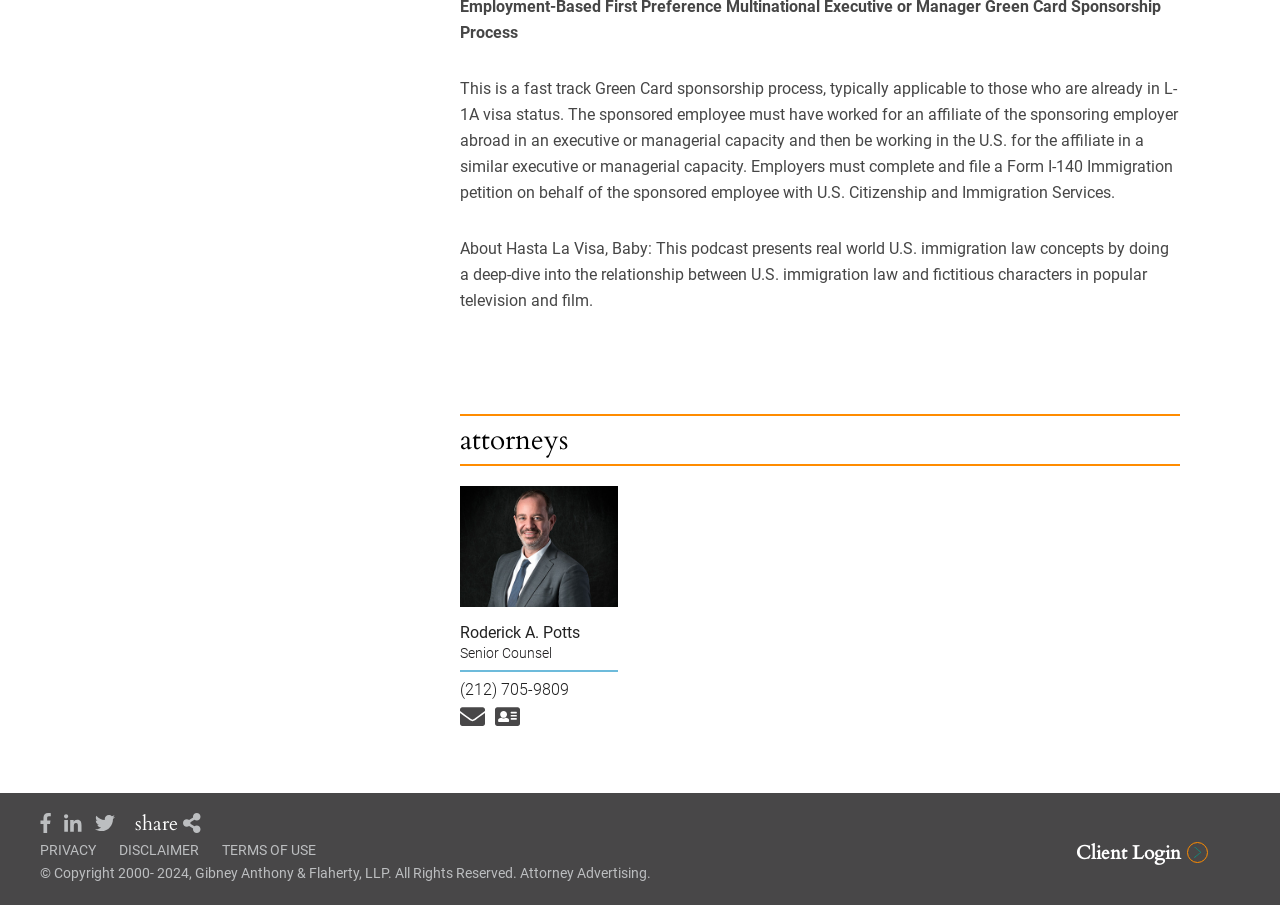Please find the bounding box coordinates of the element that needs to be clicked to perform the following instruction: "Click on the 'Roderick A. Potts' link". The bounding box coordinates should be four float numbers between 0 and 1, represented as [left, top, right, bottom].

[0.359, 0.656, 0.483, 0.674]